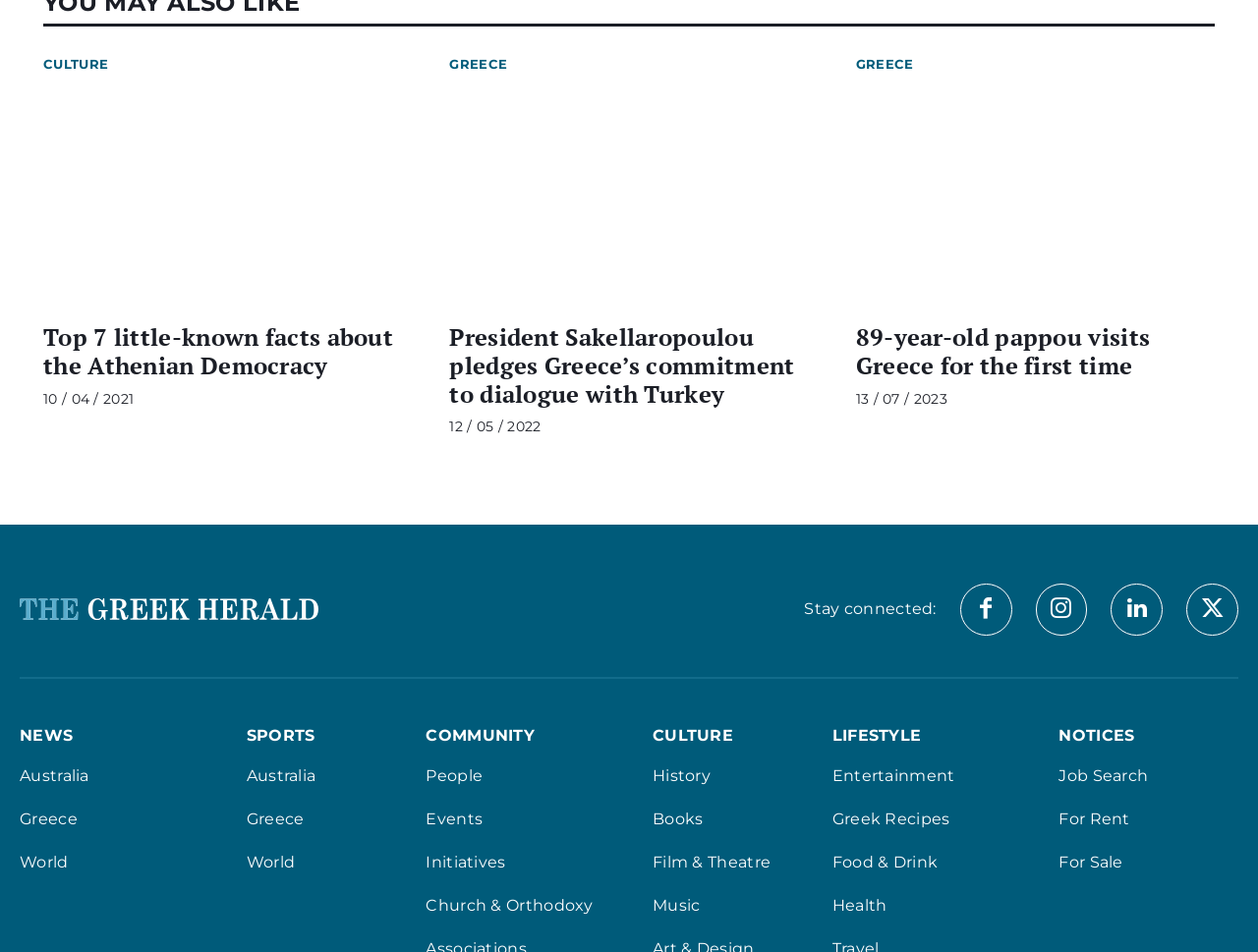Please find the bounding box coordinates of the element's region to be clicked to carry out this instruction: "Follow the 'NEWS' link".

[0.016, 0.762, 0.158, 0.783]